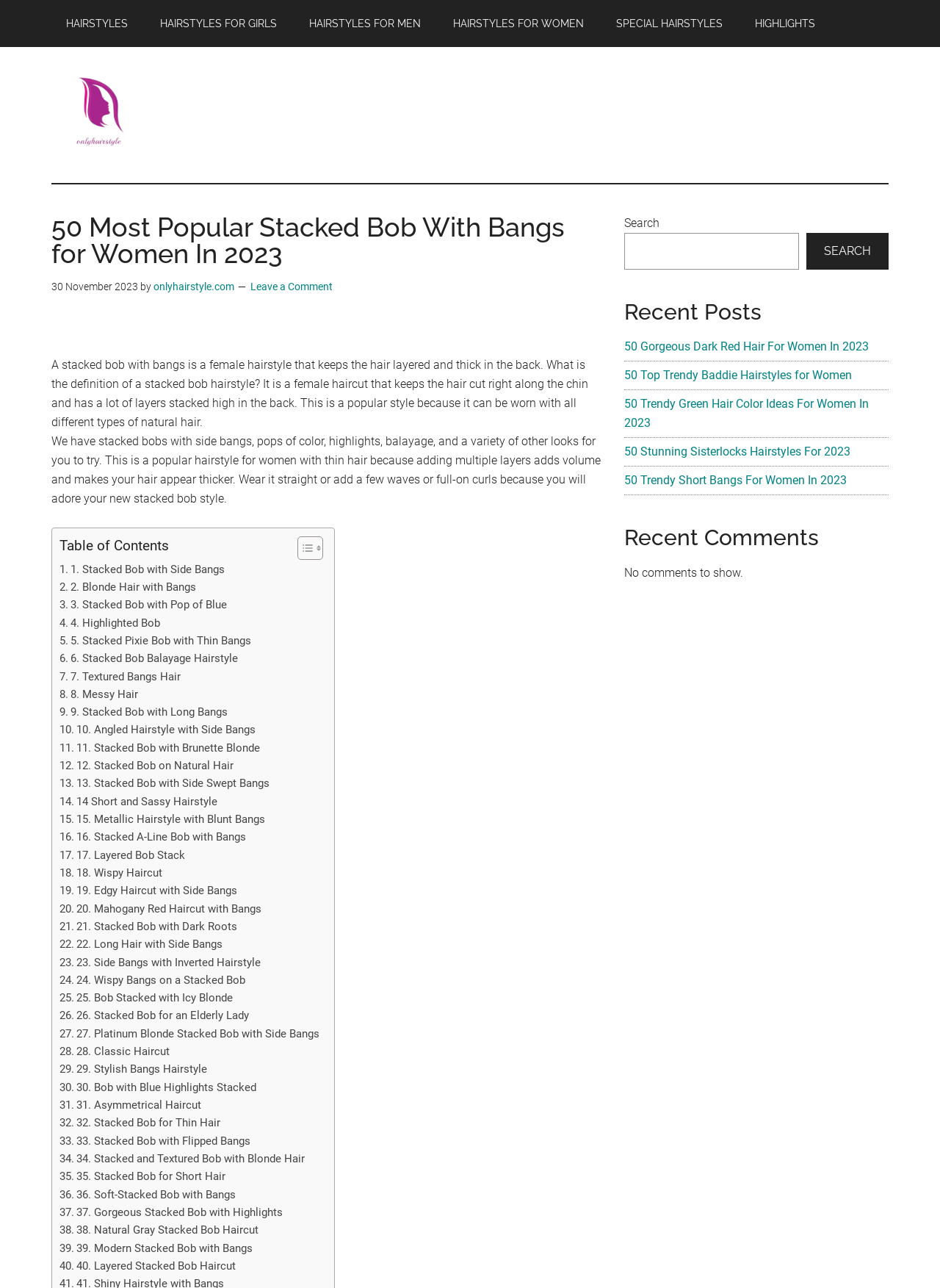Locate the coordinates of the bounding box for the clickable region that fulfills this instruction: "Click on the 'Toggle Table of Content' button".

[0.305, 0.416, 0.34, 0.435]